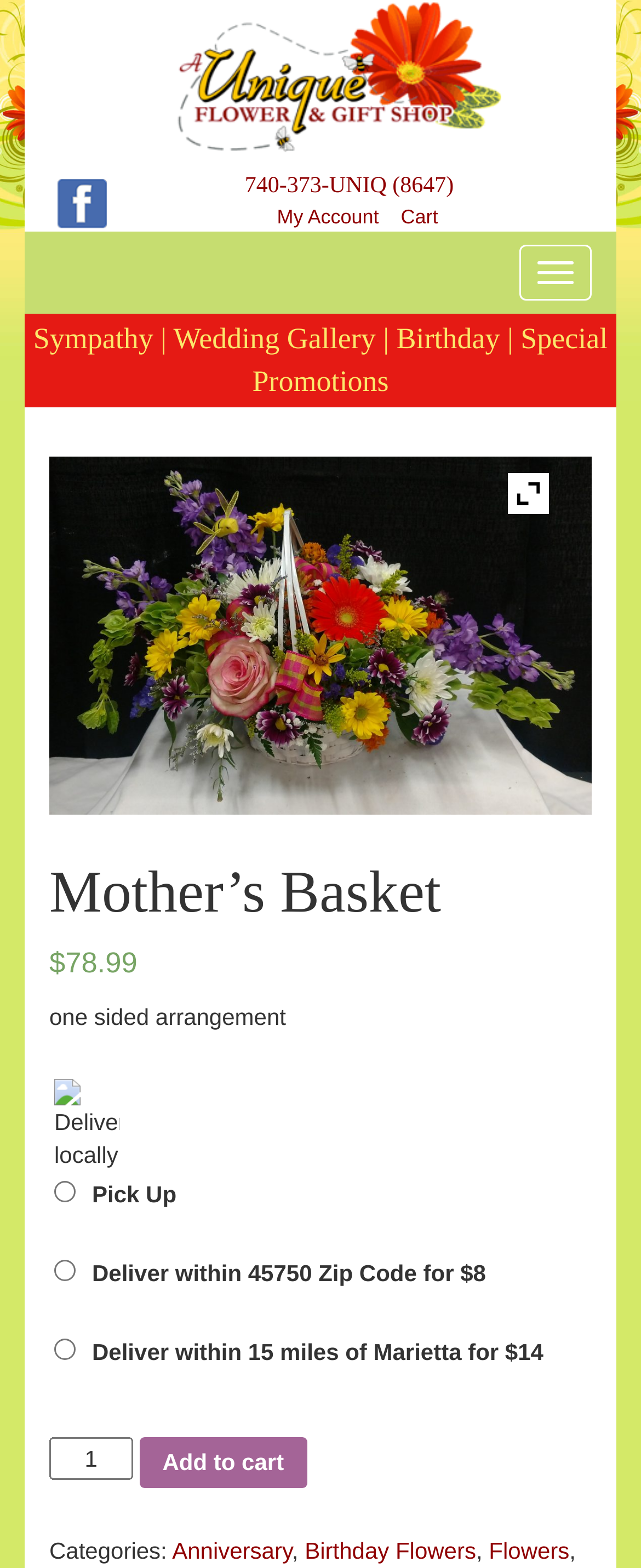Please provide a one-word or short phrase answer to the question:
What is the phone number to contact?

740-373-UNIQ (8647)